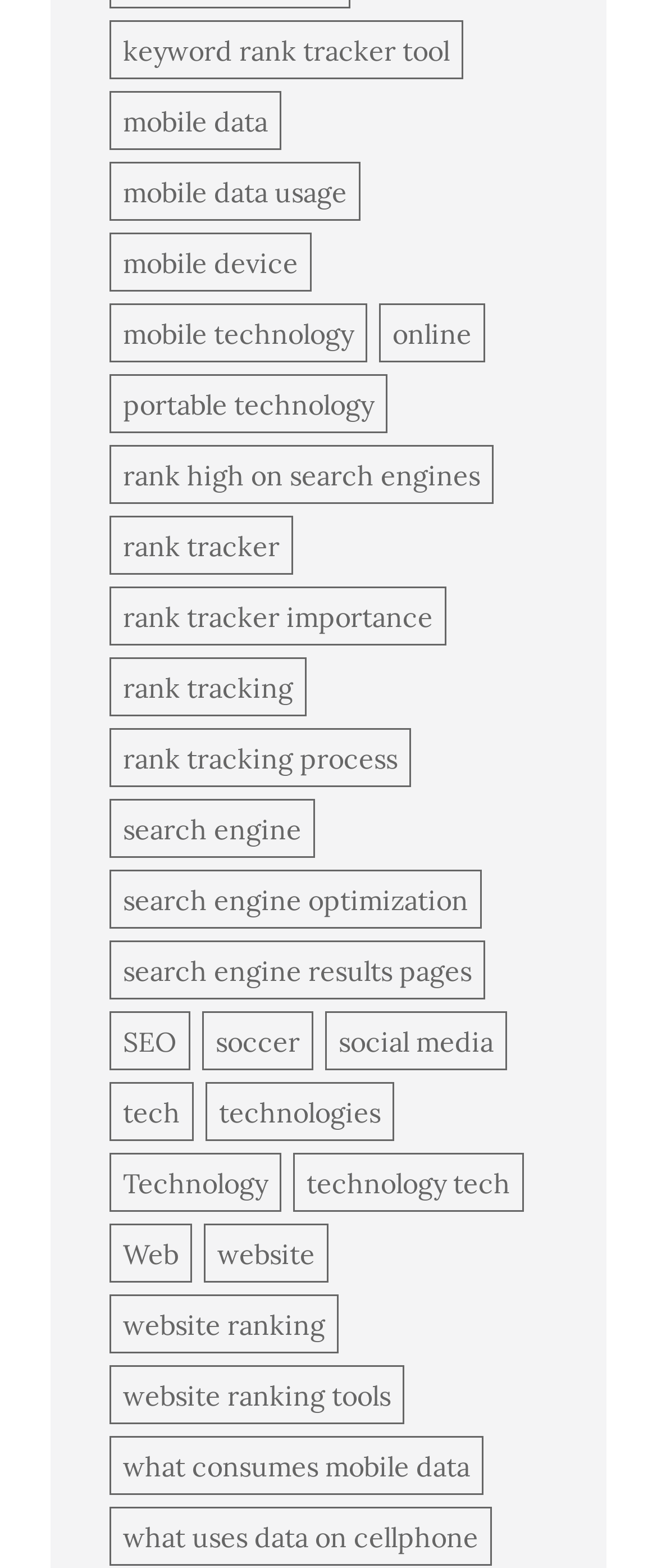Please locate the bounding box coordinates for the element that should be clicked to achieve the following instruction: "check October 2023". Ensure the coordinates are given as four float numbers between 0 and 1, i.e., [left, top, right, bottom].

None